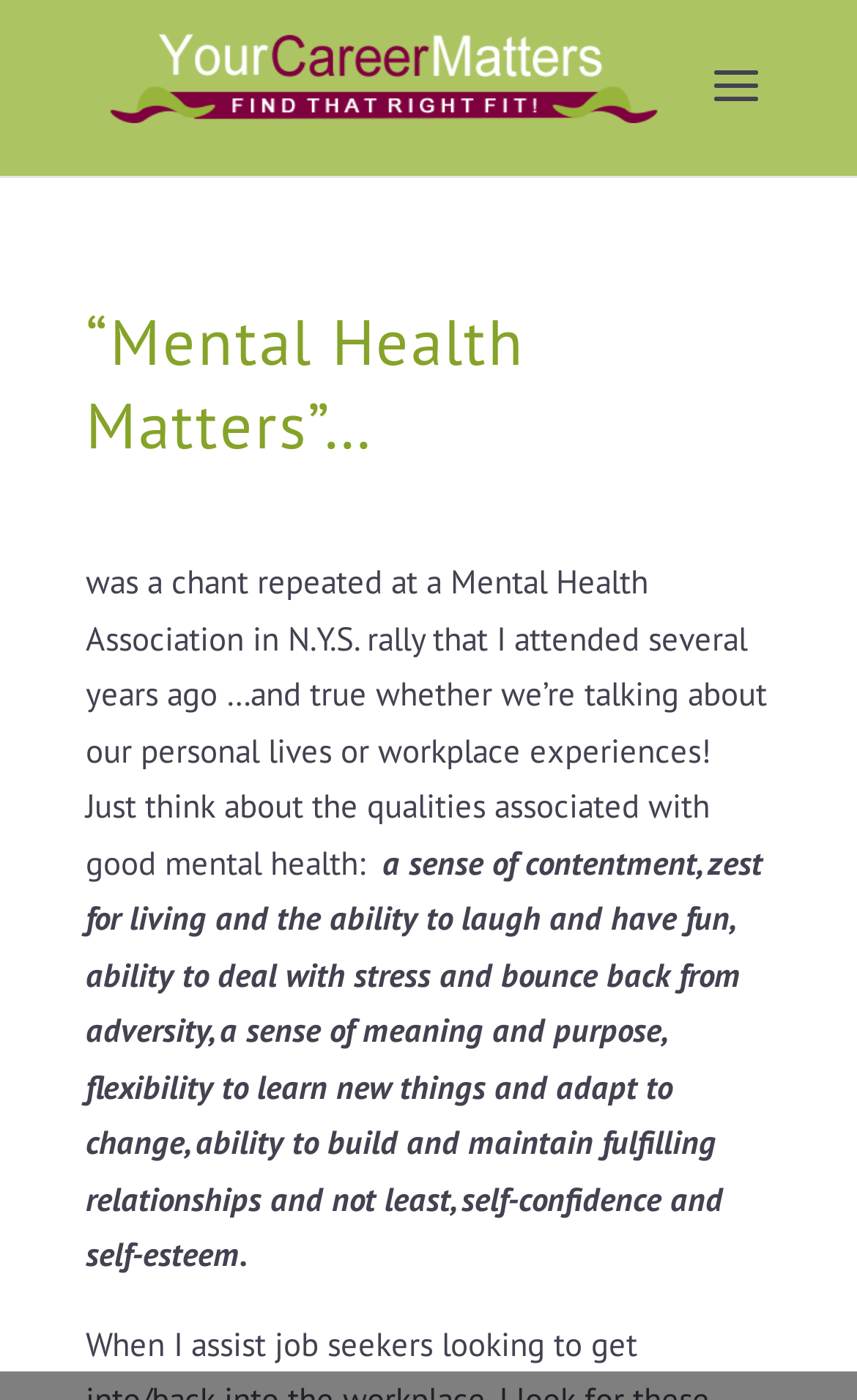Using the provided description alt="YOUR CAREER MATTERS", find the bounding box coordinates for the UI element. Provide the coordinates in (top-left x, top-left y, bottom-right x, bottom-right y) format, ensuring all values are between 0 and 1.

[0.11, 0.045, 0.777, 0.075]